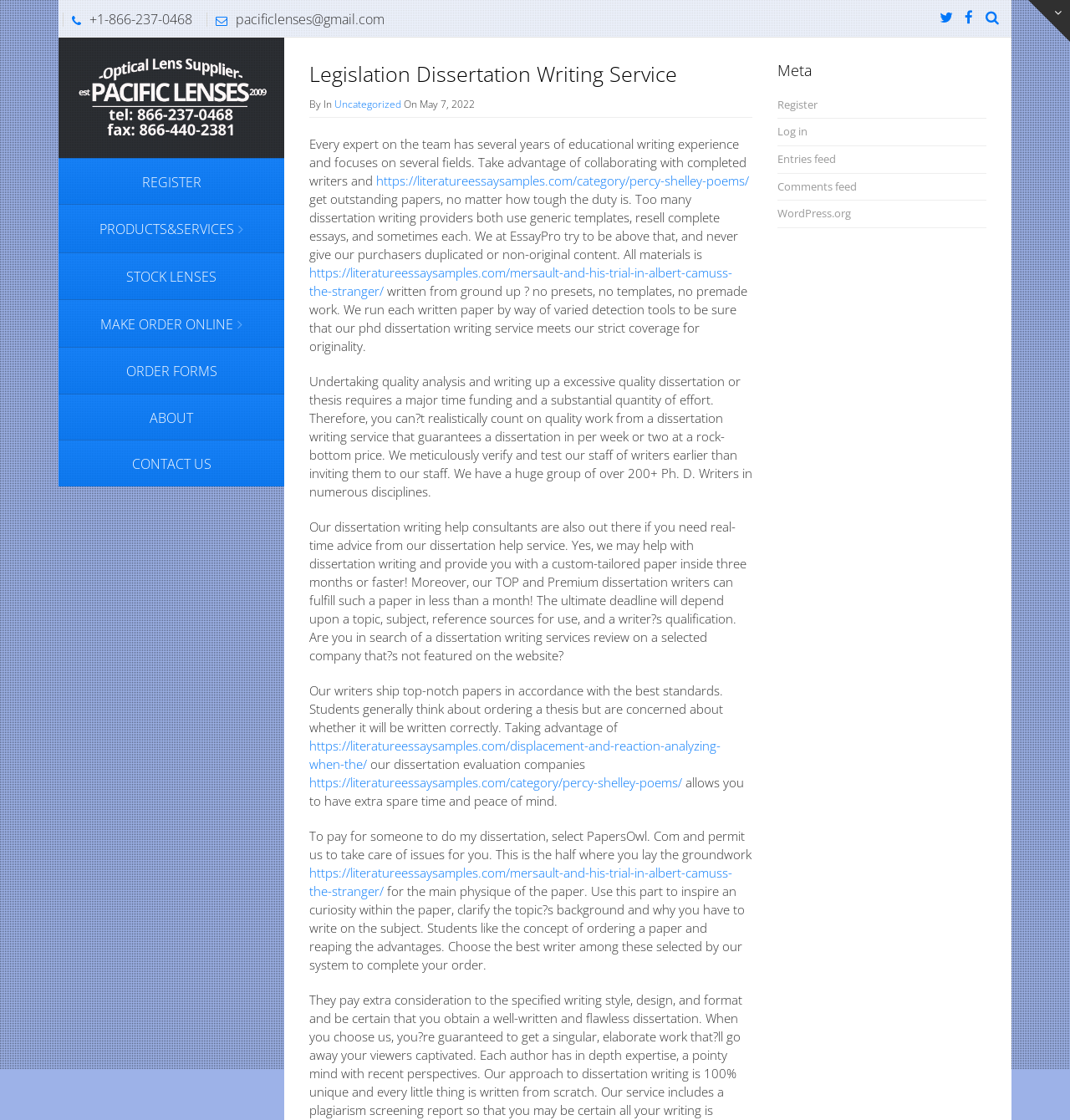Give a detailed overview of the webpage's appearance and contents.

This webpage is about a legislation dissertation writing service. At the top left corner, there is a phone number '+1-866-237-0468' and an email address 'pacificlenses@gmail.com'. Next to them, there is a search box with a placeholder text 'Search and hit Enter!' and three social media links. 

On the top center, there is a logo of Pacific Optical Lab, which is an image with the text 'Pacific Optical Lab'. Below the logo, there are several links, including 'REGISTER', 'PRODUCTS&SERVICES', 'STOCK LENSES', 'MAKE ORDER ONLINE', 'ORDER FORMS', 'ABOUT', and 'CONTACT US'.

The main content of the webpage starts with a heading 'Legislation Dissertation Writing Service'. Below the heading, there is a text that describes the service, stating that every expert on the team has several years of educational writing experience and focuses on several fields. The text also mentions that the service provides outstanding papers and does not use generic templates or resell complete essays.

The webpage then lists several benefits of using the service, including undertaking quality analysis and writing up a high-quality dissertation or thesis, having a huge team of over 200+ Ph.D. writers in various disciplines, and providing real-time advice from dissertation help service. The service also claims to deliver top-notch papers according to the best standards.

There are several links to other webpages throughout the main content, including links to specific categories and articles. At the bottom right corner, there is a section with a heading 'Meta', which includes links to 'Register', 'Log in', 'Entries feed', 'Comments feed', and 'WordPress.org'.